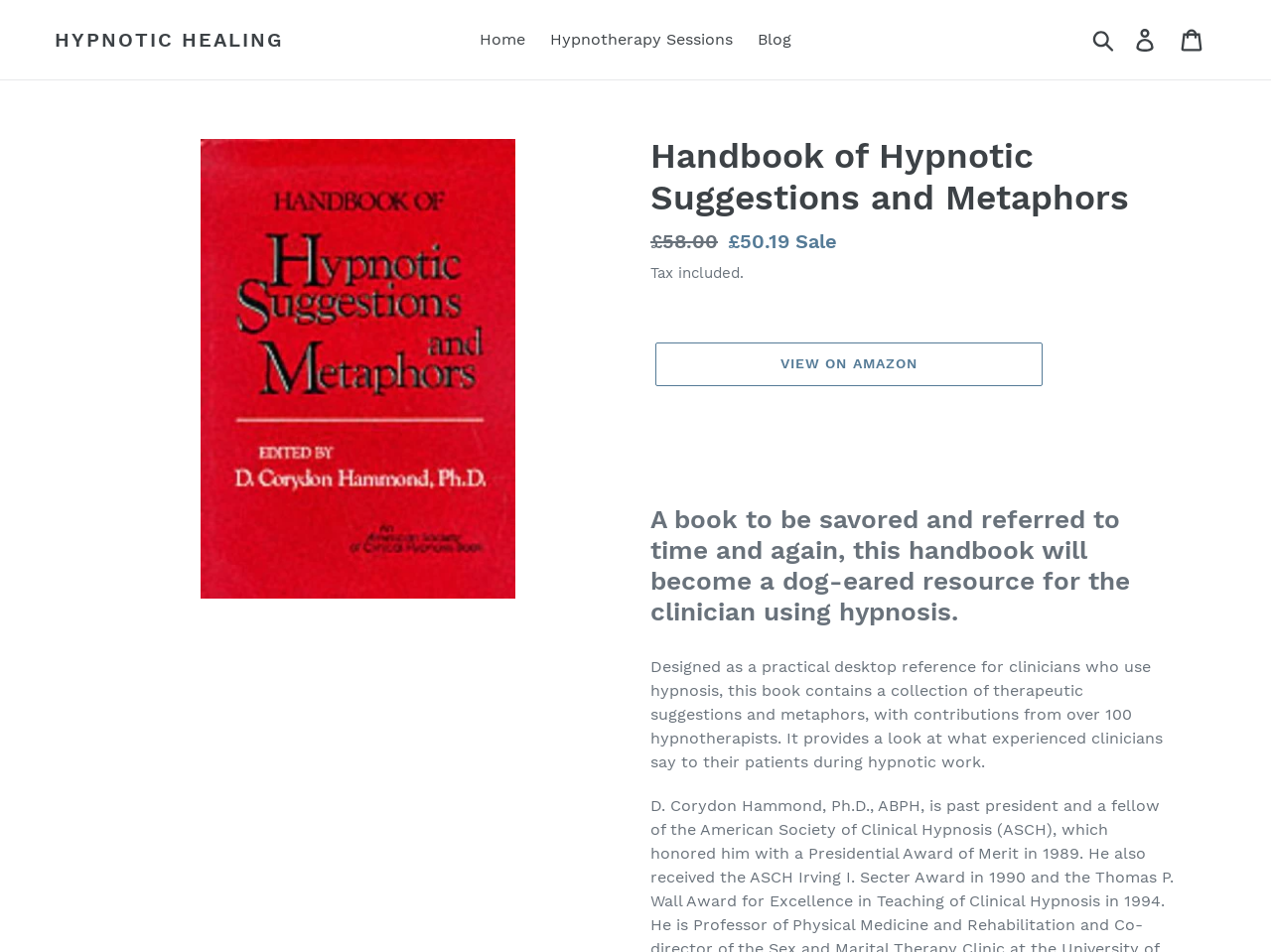Please pinpoint the bounding box coordinates for the region I should click to adhere to this instruction: "Click on the 'HYPNOTIC HEALING' link".

[0.043, 0.029, 0.223, 0.054]